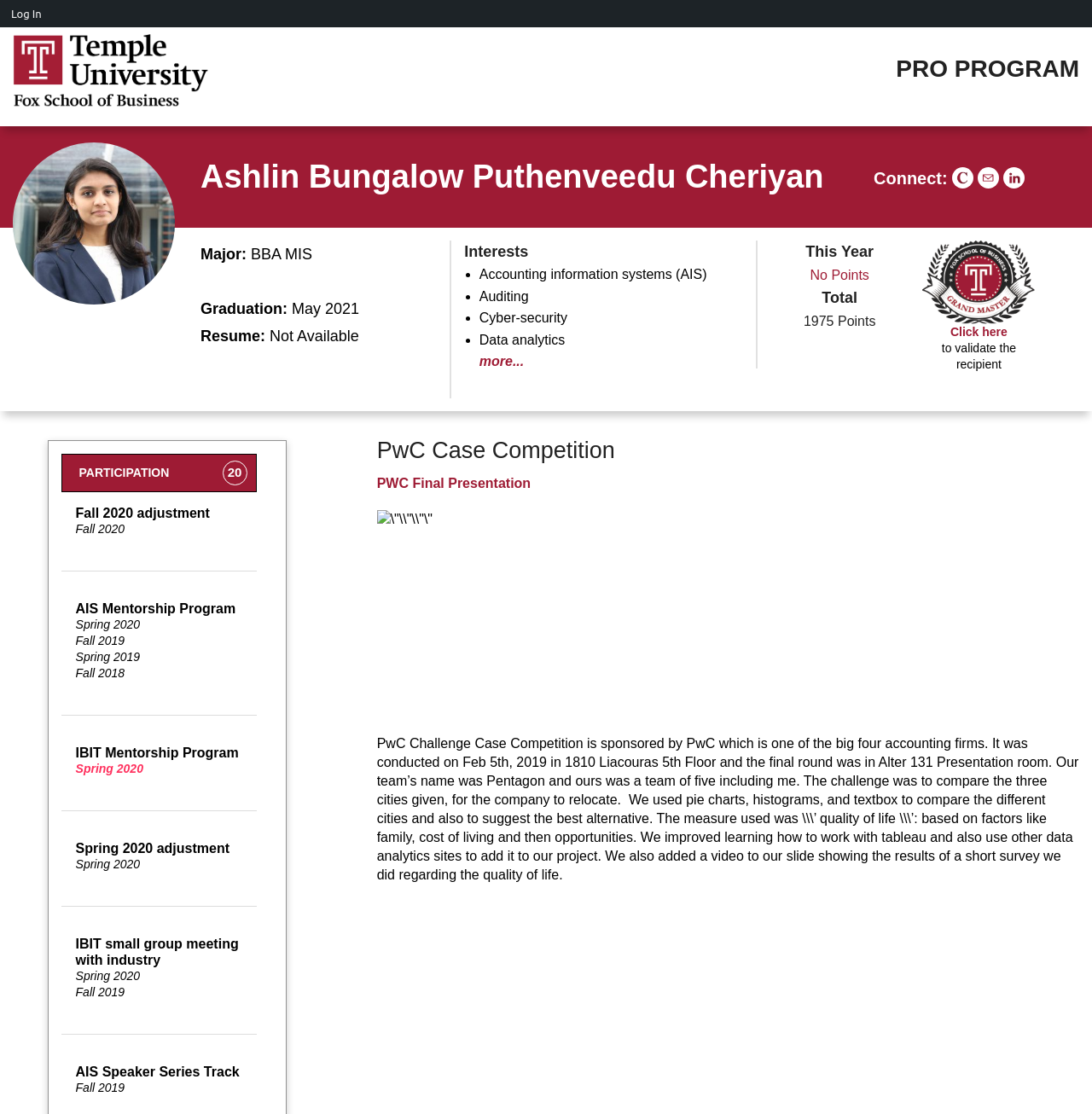What is Ashlin Bungalow Puthenveedu Cheriyan's major?
Give a detailed and exhaustive answer to the question.

I found this information by looking at the section that lists Ashlin Bungalow Puthenveedu Cheriyan's details, where it says 'Major: BBA MIS'.